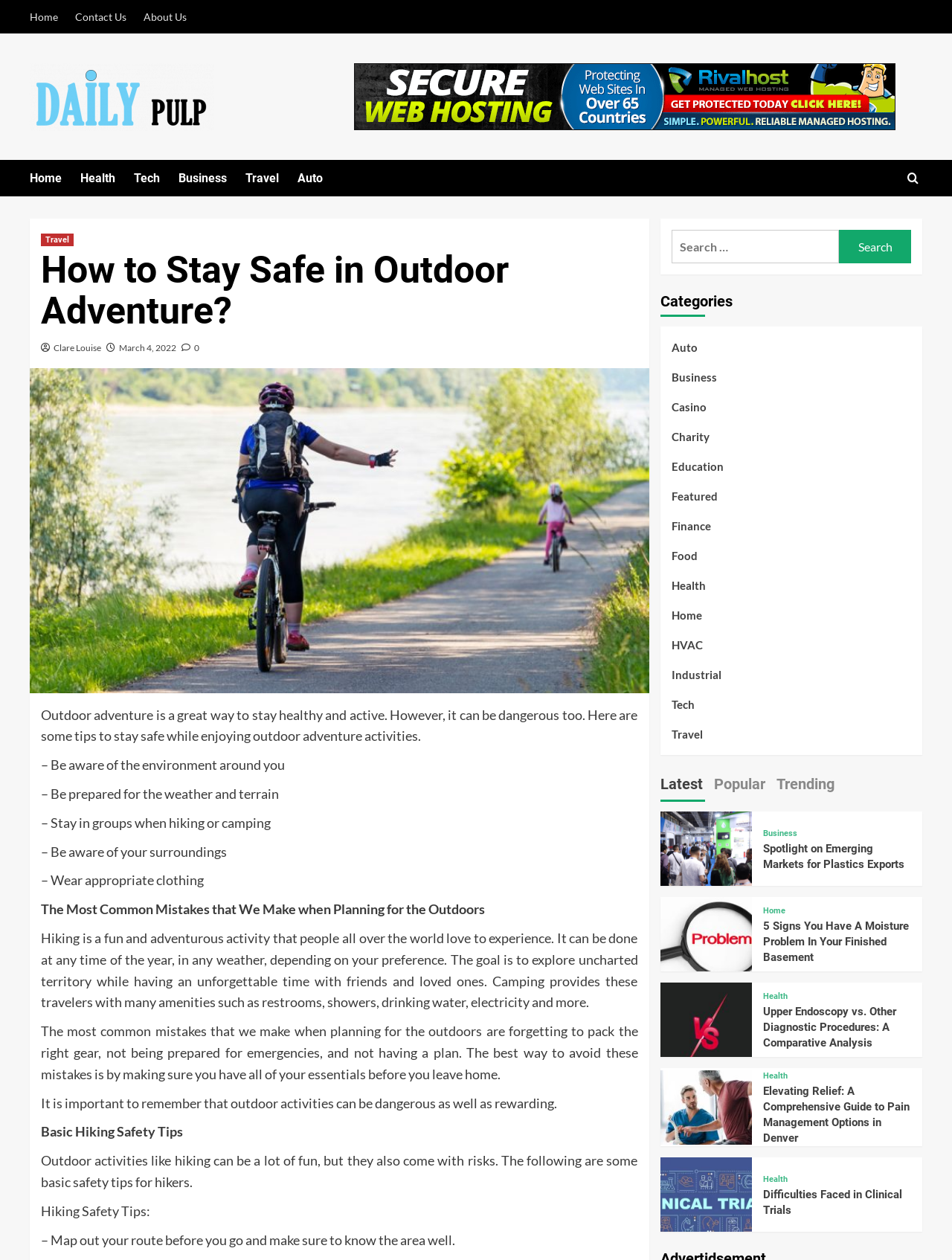Identify the bounding box coordinates for the element you need to click to achieve the following task: "Read the article 'How to Stay Safe in Outdoor Adventure?'". Provide the bounding box coordinates as four float numbers between 0 and 1, in the form [left, top, right, bottom].

[0.043, 0.198, 0.67, 0.263]